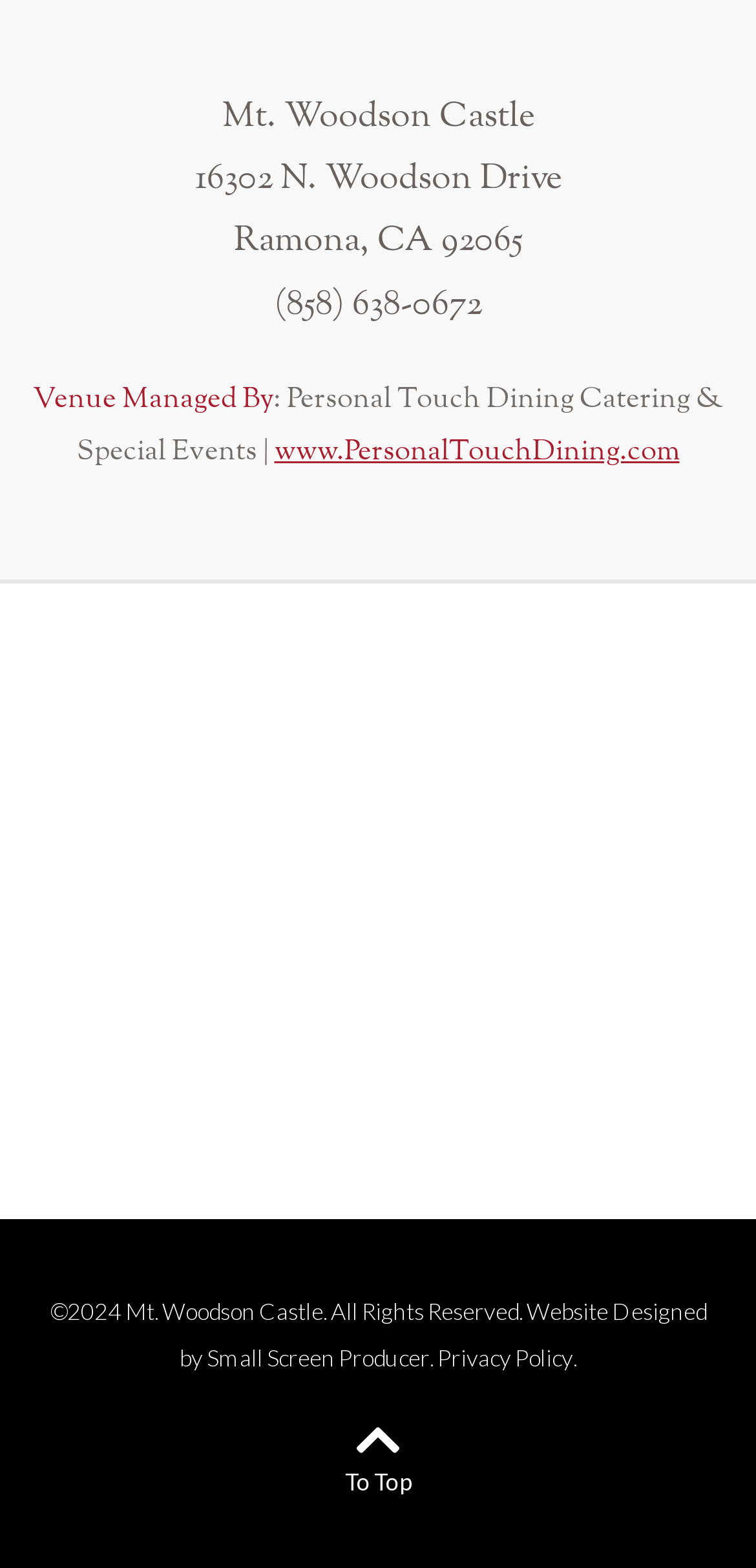Who manages the venue?
Please provide a comprehensive answer to the question based on the webpage screenshot.

The venue manager's name can be found on the webpage, where it is stated as 'Venue Managed By: Personal Touch Dining Catering &'.